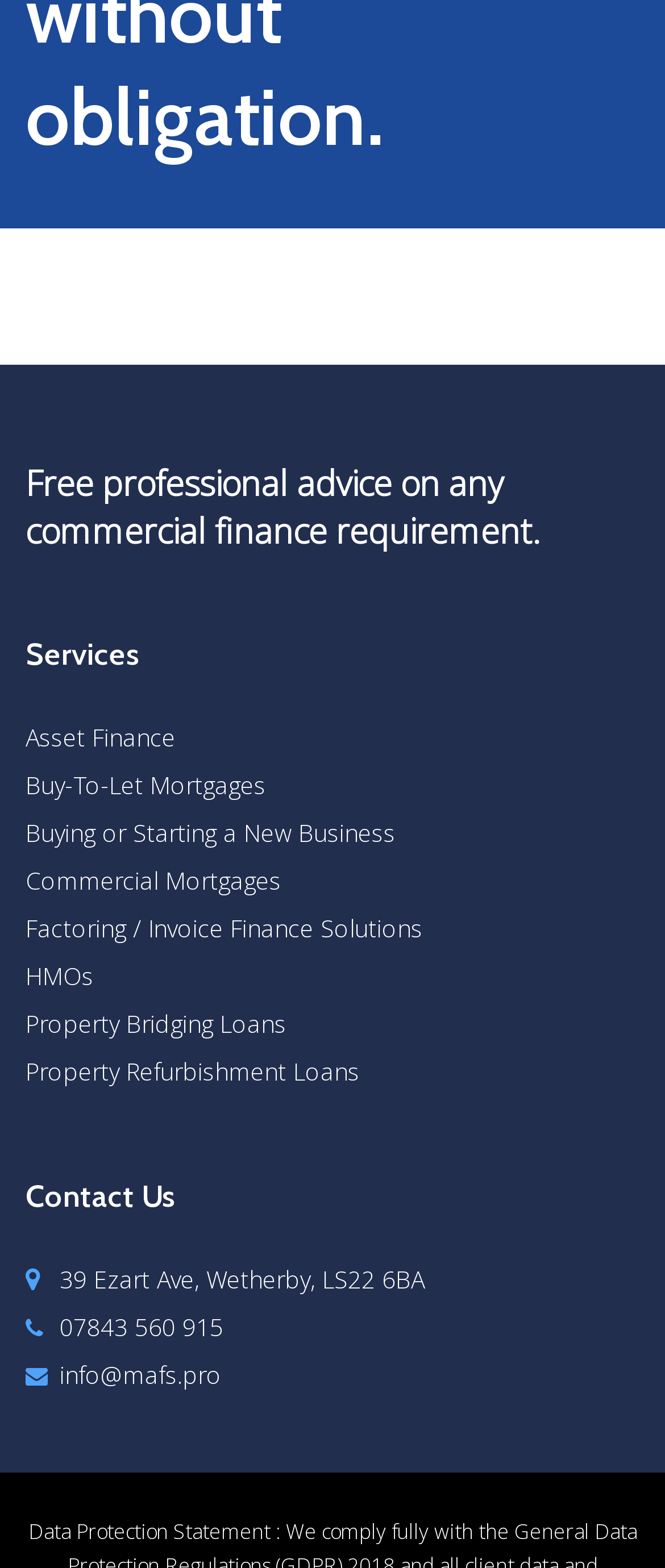Determine the bounding box coordinates for the area that should be clicked to carry out the following instruction: "Get directions to 39 Ezart Ave, Wetherby, LS22 6BA".

[0.09, 0.805, 0.638, 0.826]